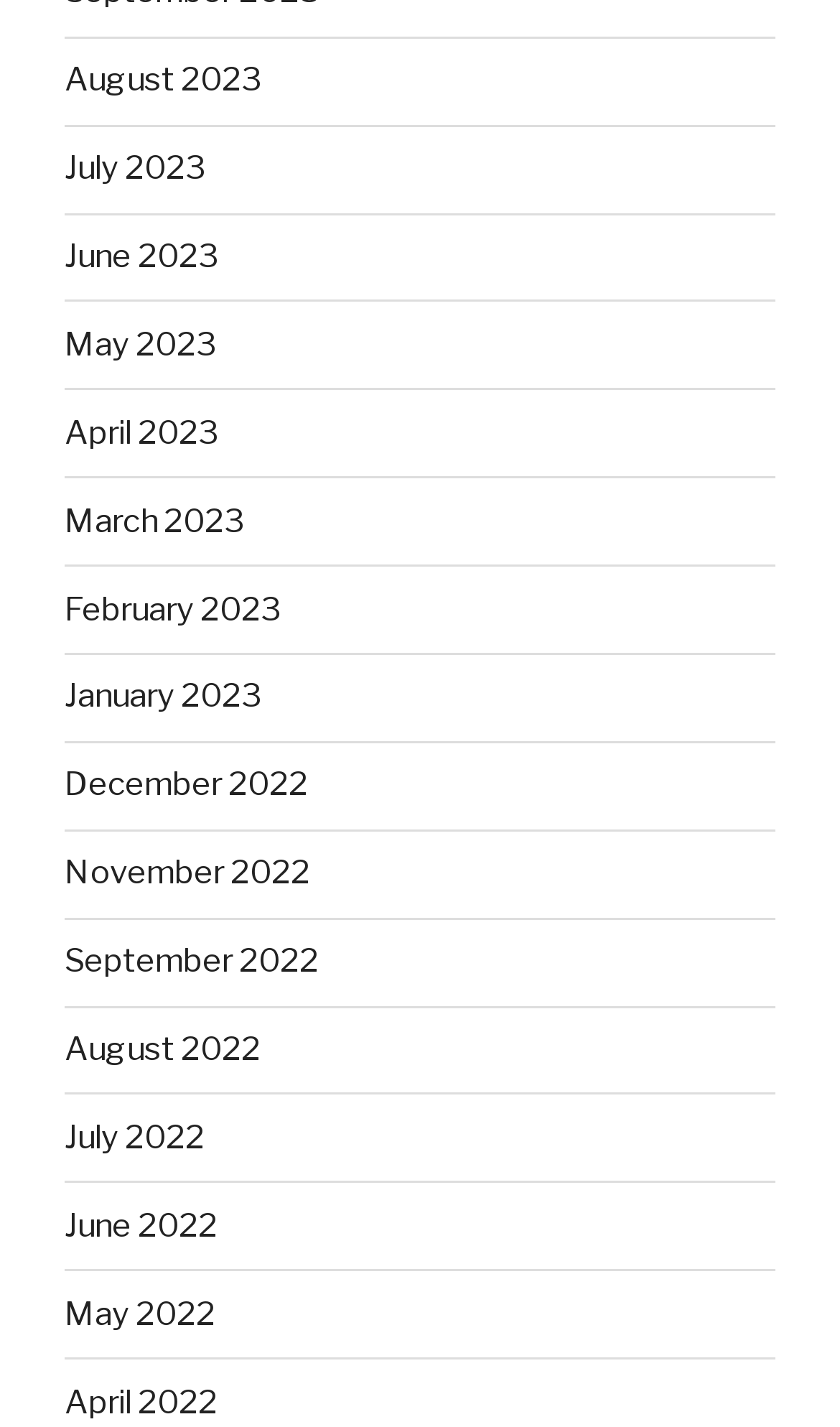How many links are there in the first row?
Using the image as a reference, deliver a detailed and thorough answer to the question.

I analyzed the bounding box coordinates of the links and found that the first three links, 'August 2023', 'July 2023', and 'June 2023', have similar y1 and y2 coordinates, indicating that they are in the same row. Therefore, there are 3 links in the first row.